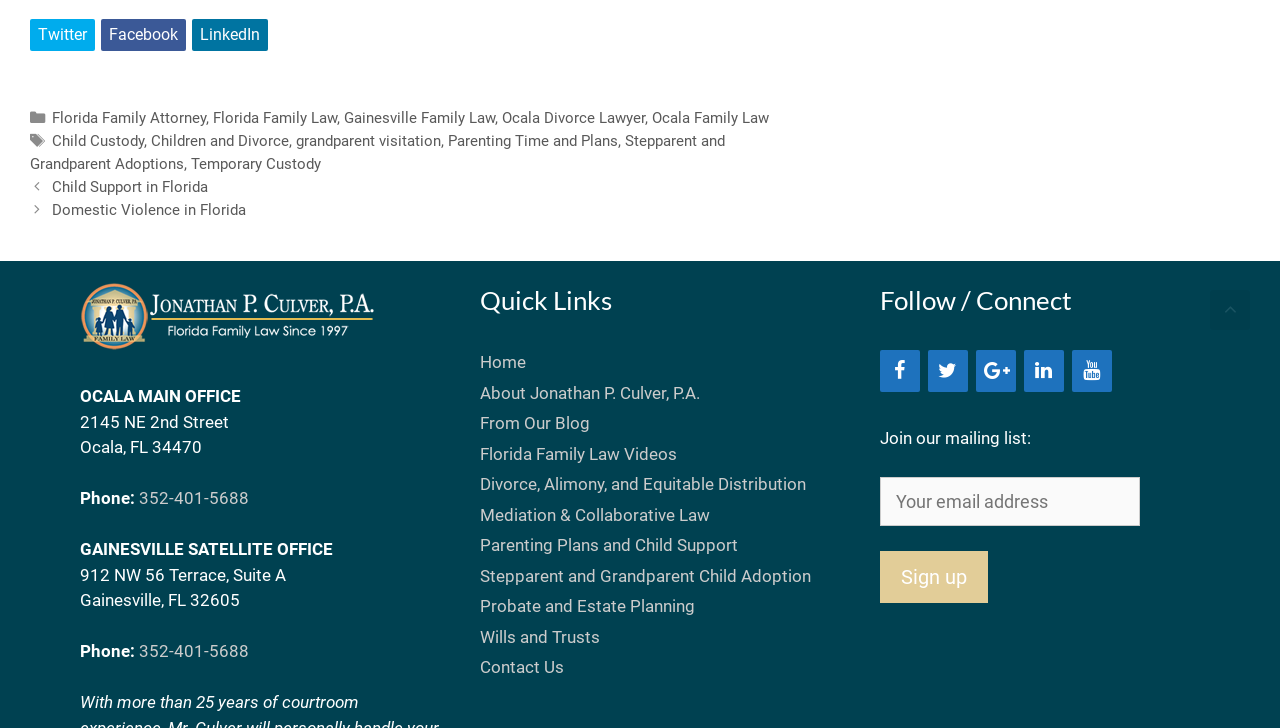Identify the bounding box coordinates of the section to be clicked to complete the task described by the following instruction: "Click on Ocala Family Law". The coordinates should be four float numbers between 0 and 1, formatted as [left, top, right, bottom].

[0.51, 0.149, 0.601, 0.174]